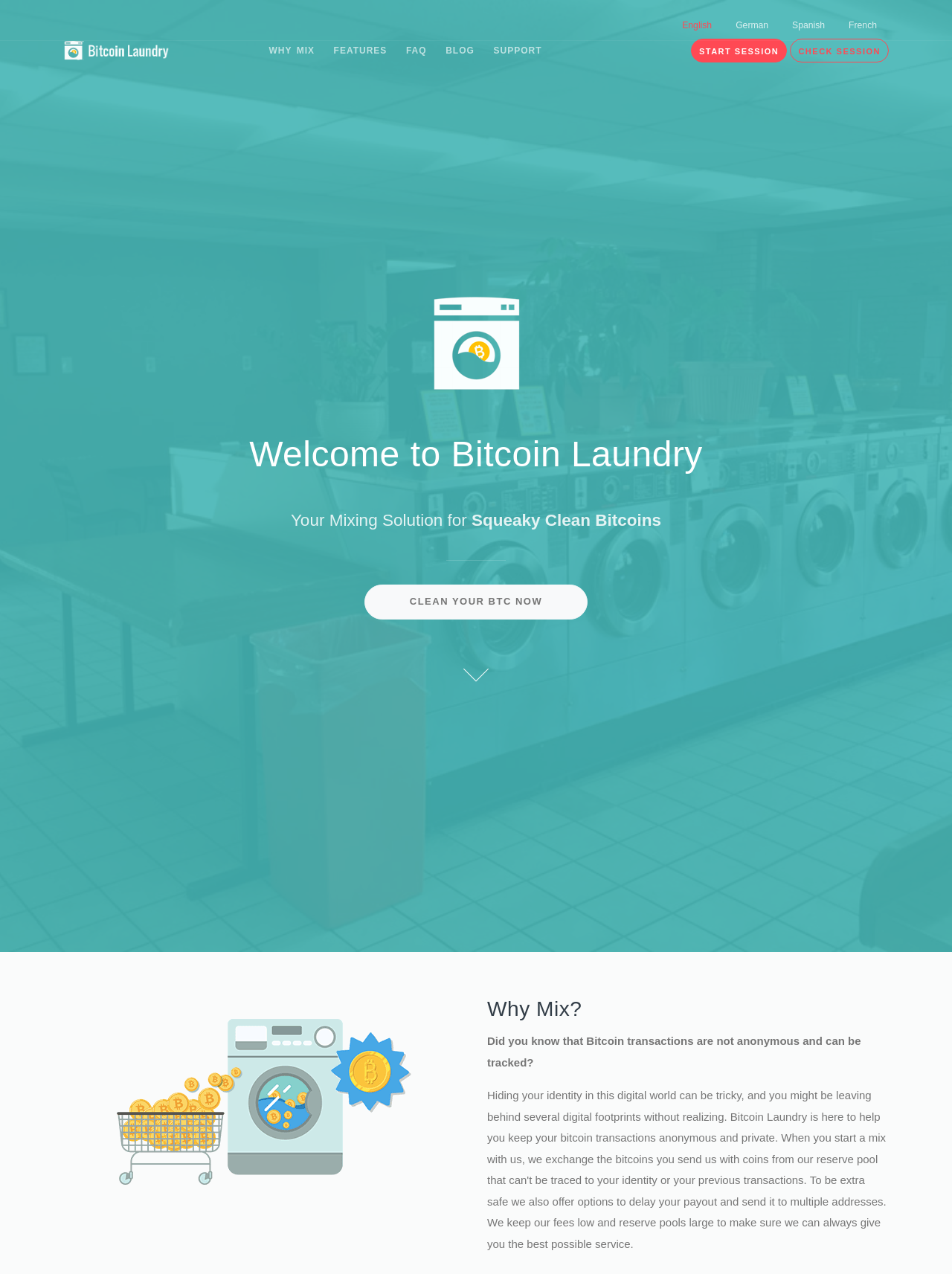What is the topic of the section below the main heading?
Answer the question based on the image using a single word or a brief phrase.

Why mix